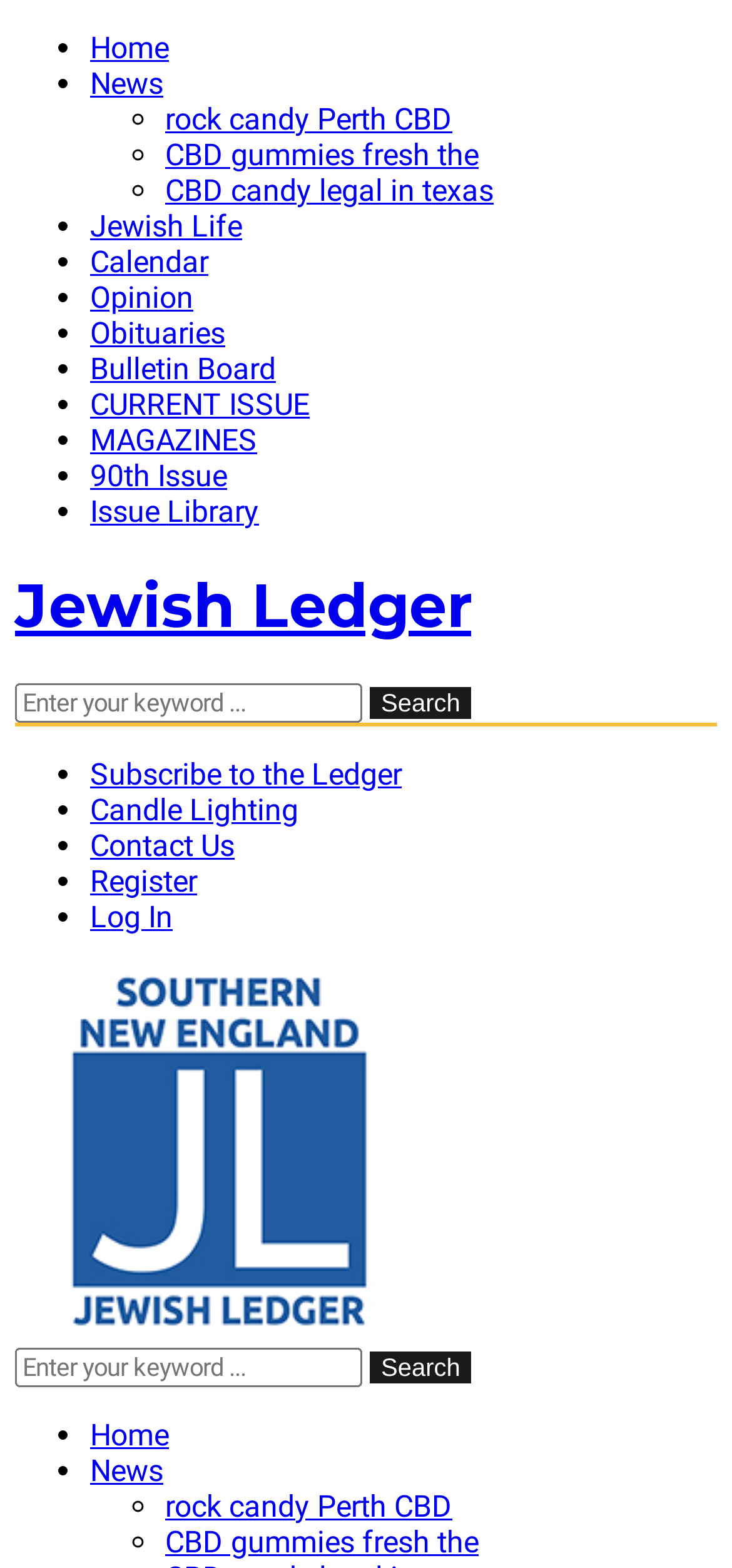What is the topic of the links listed below the search bar?
Using the information from the image, provide a comprehensive answer to the question.

The links listed below the search bar appear to be related to CBD products, with titles such as 'rock candy Perth CBD', 'CBD gummies fresh the', and 'CBD candy legal in texas'. These links may be articles or pages about CBD products or related topics.